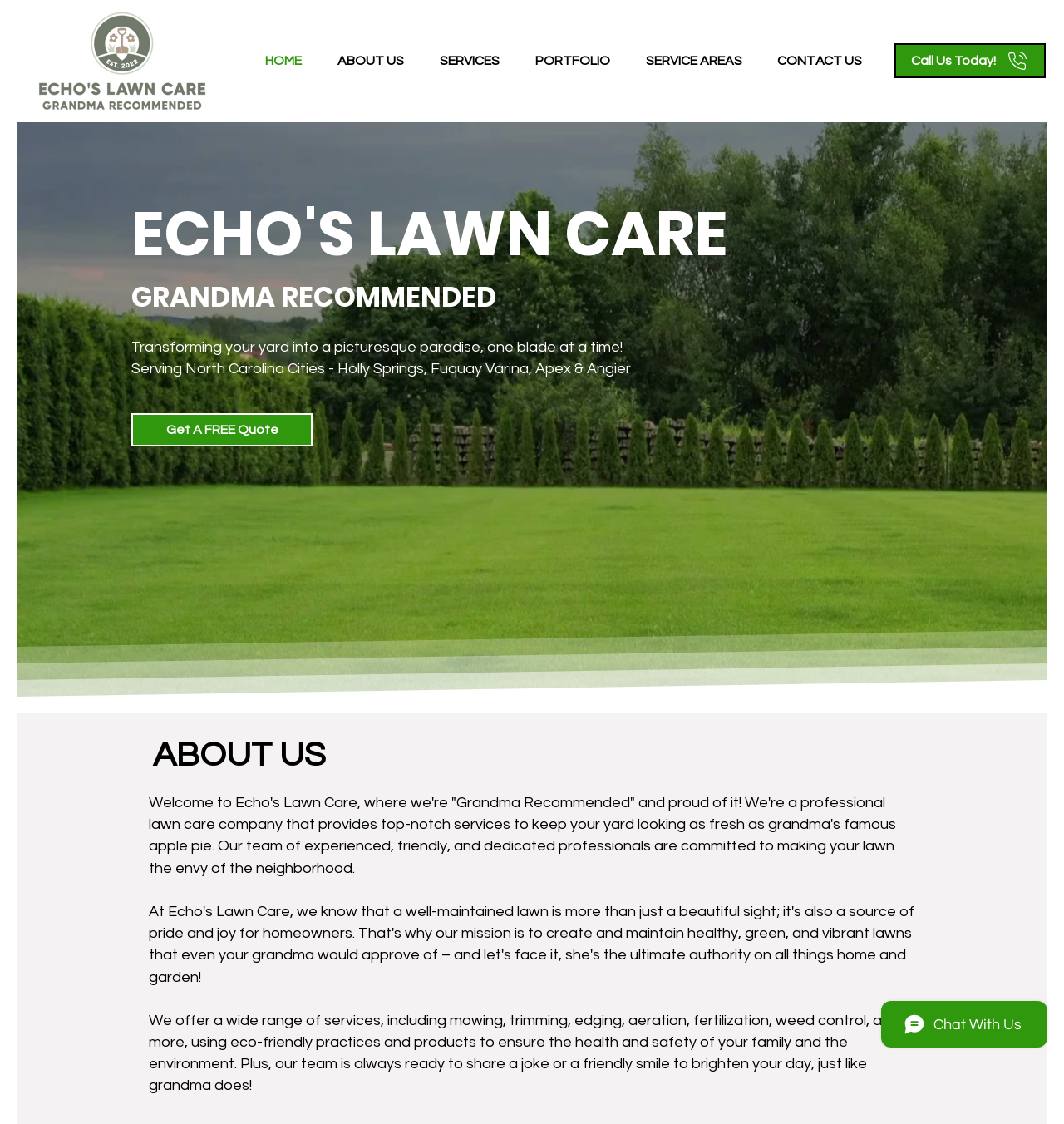Write an exhaustive caption that covers the webpage's main aspects.

This webpage is about Echo's Lawn Care, a professional lawn care company based in Holly Springs, NC, and surrounding areas. At the top left corner, there is a logo of Echo's Lawn Care, which is an image linked to the company's homepage. Next to the logo, there is a navigation menu with links to different sections of the website, including HOME, ABOUT US, SERVICES, PORTFOLIO, SERVICE AREAS, and CONTACT US.

Below the navigation menu, there is a call-to-action link "Call Us Today!" and a heading that reads "ECHO'S LAWN CARE" in bold font. Underneath the heading, there is a subheading "GRANDMA RECOMMENDED" and a brief description of the company's mission to transform yards into picturesque paradises.

To the right of the description, there is a link to "Get A FREE Quote" and a heading that reads "ABOUT US". Below the ABOUT US heading, there is a paragraph of text that welcomes visitors to Echo's Lawn Care and describes the company's commitment to providing top-notch services. The text also mentions the company's eco-friendly practices and products.

Further down the page, there is another paragraph of text that elaborates on the services offered by Echo's Lawn Care, including mowing, trimming, edging, aeration, fertilization, weed control, and more. The text also highlights the company's friendly and dedicated team.

At the bottom right corner of the page, there is an iframe containing a Wix Chat widget.